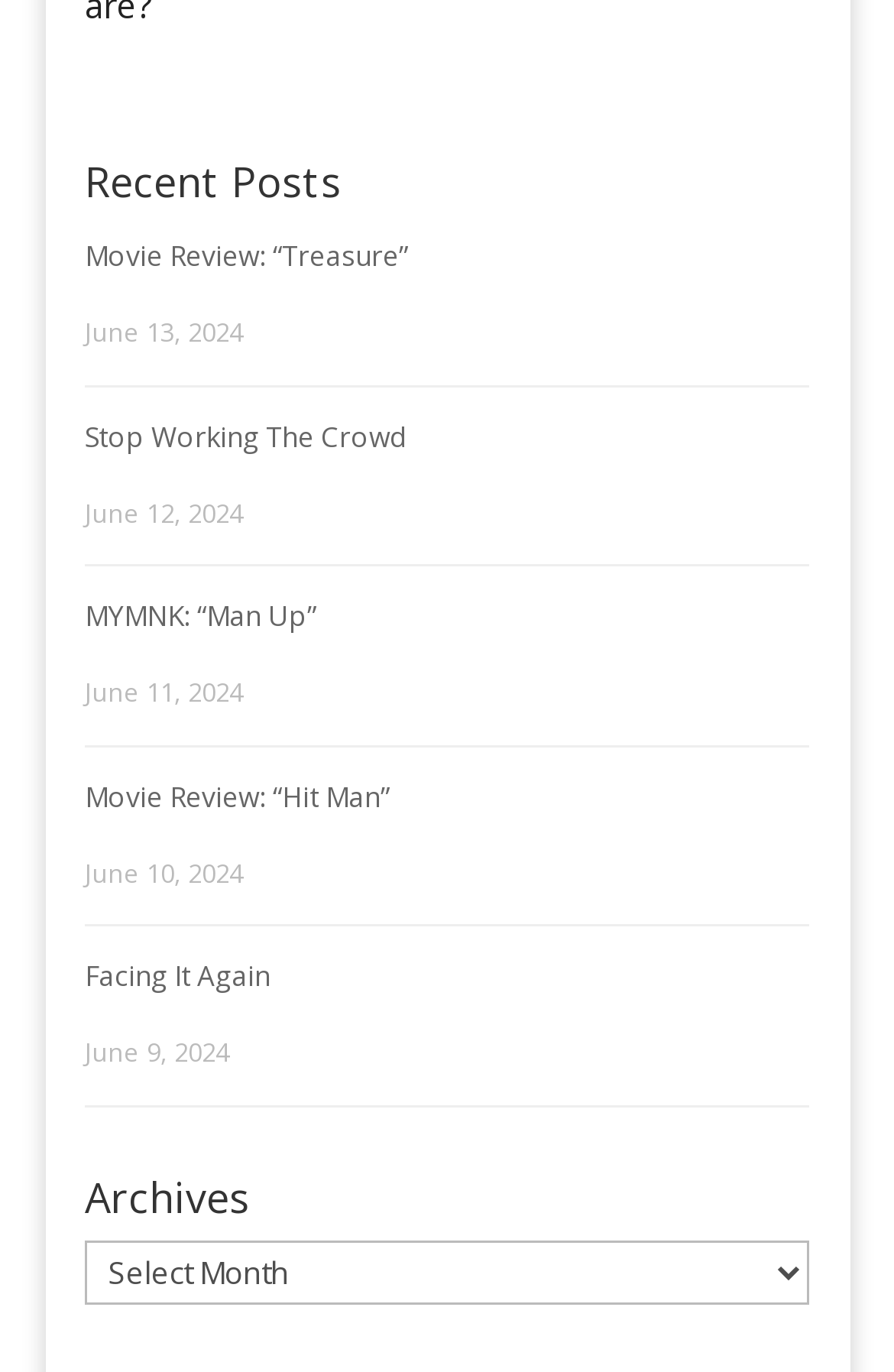Provide a one-word or short-phrase answer to the question:
What is the category of the 'Archives' section?

Archives